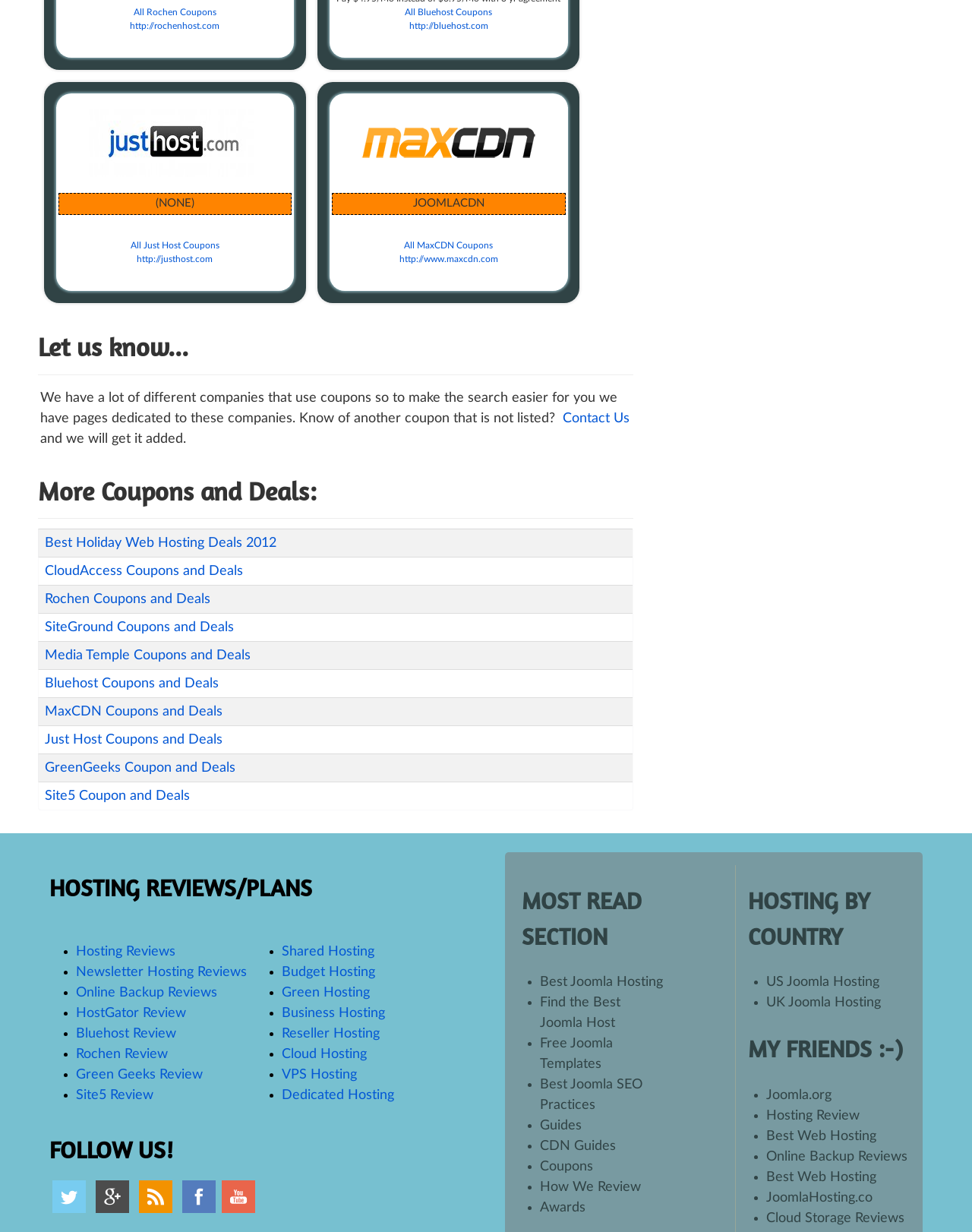Can you find the bounding box coordinates for the element to click on to achieve the instruction: "Read Hosting Reviews"?

[0.078, 0.767, 0.18, 0.778]